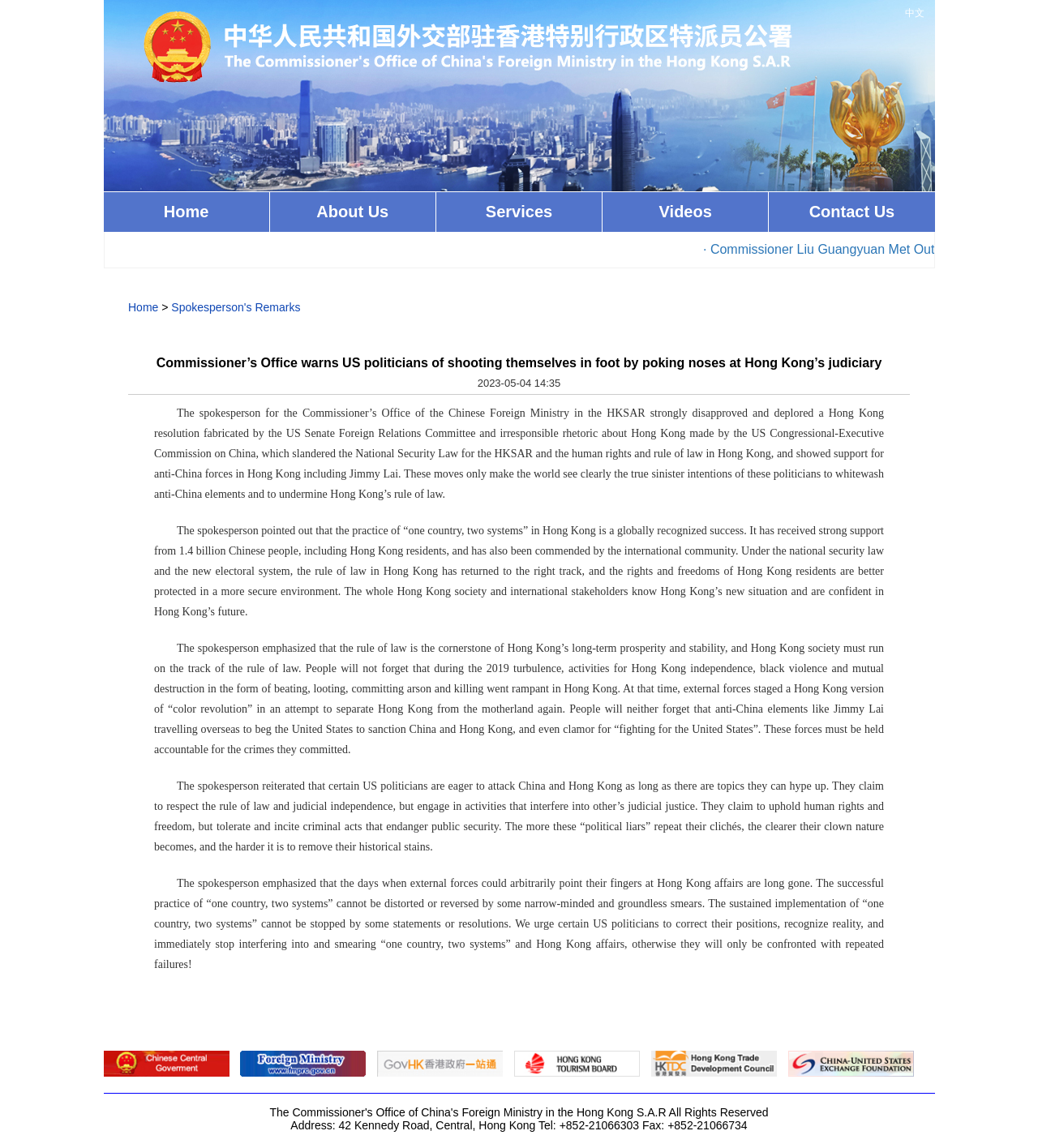Locate the bounding box coordinates of the element's region that should be clicked to carry out the following instruction: "Click the 'Home' link". The coordinates need to be four float numbers between 0 and 1, i.e., [left, top, right, bottom].

[0.1, 0.167, 0.259, 0.202]